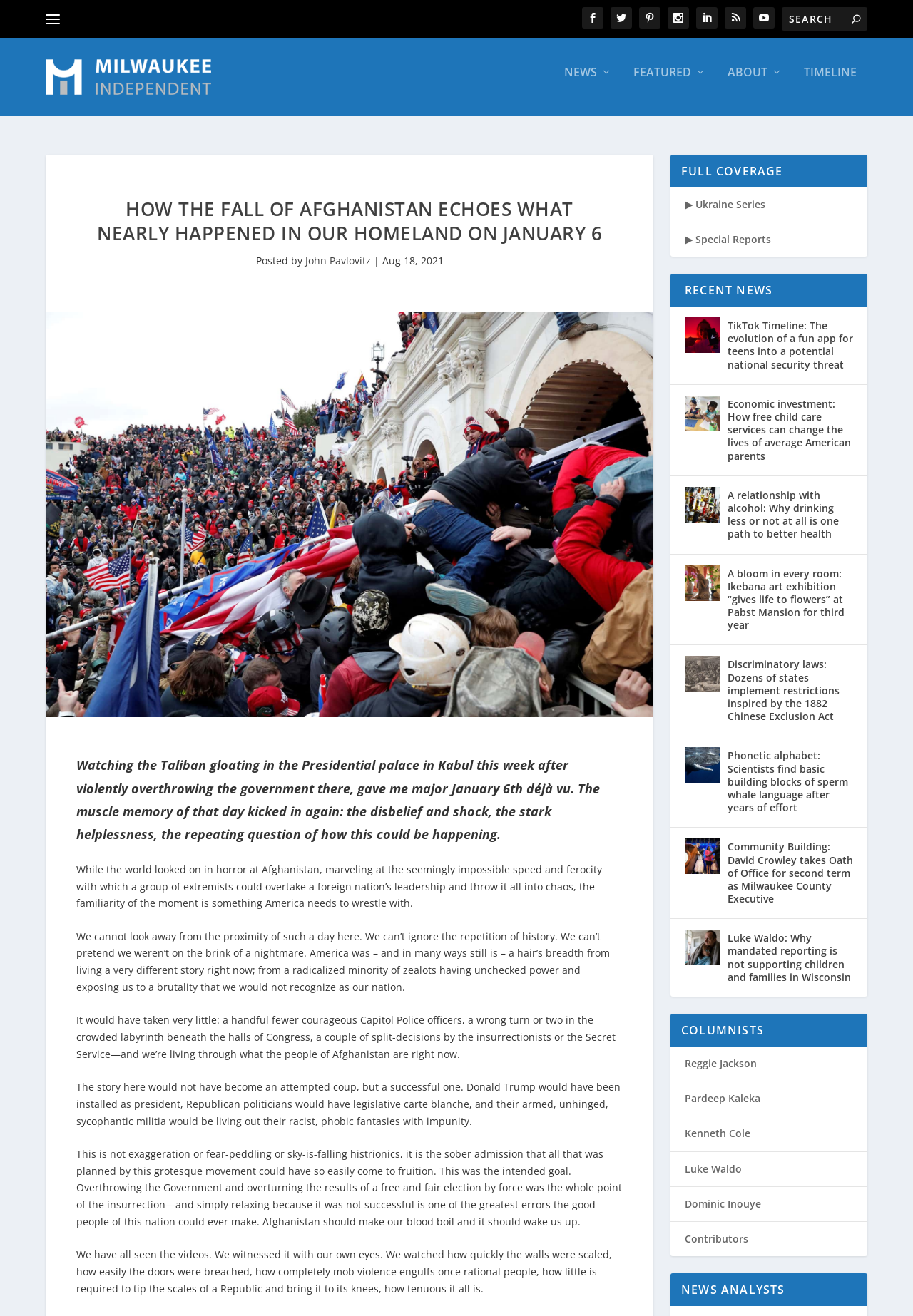Locate the bounding box coordinates of the clickable area needed to fulfill the instruction: "Visit the NEWS section".

[0.618, 0.058, 0.67, 0.096]